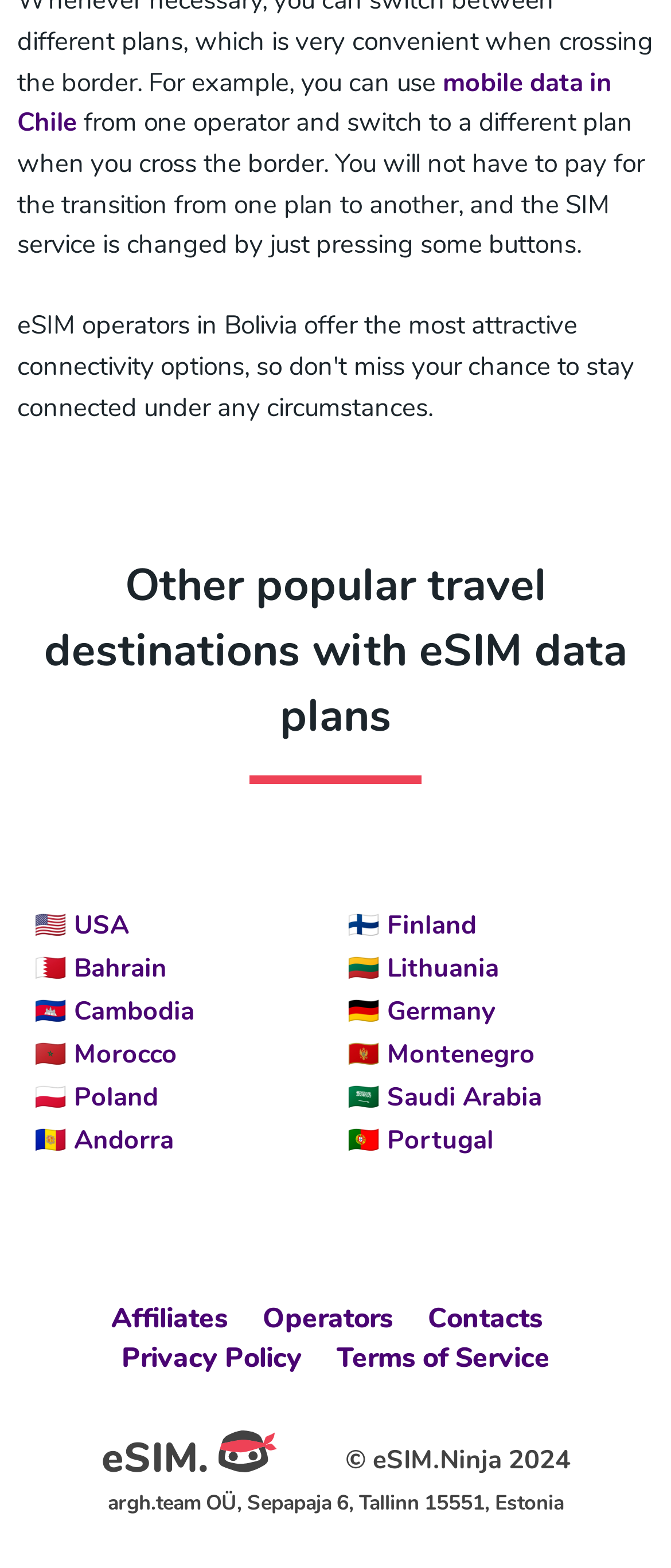Point out the bounding box coordinates of the section to click in order to follow this instruction: "Check the Privacy Policy".

[0.155, 0.84, 0.476, 0.892]